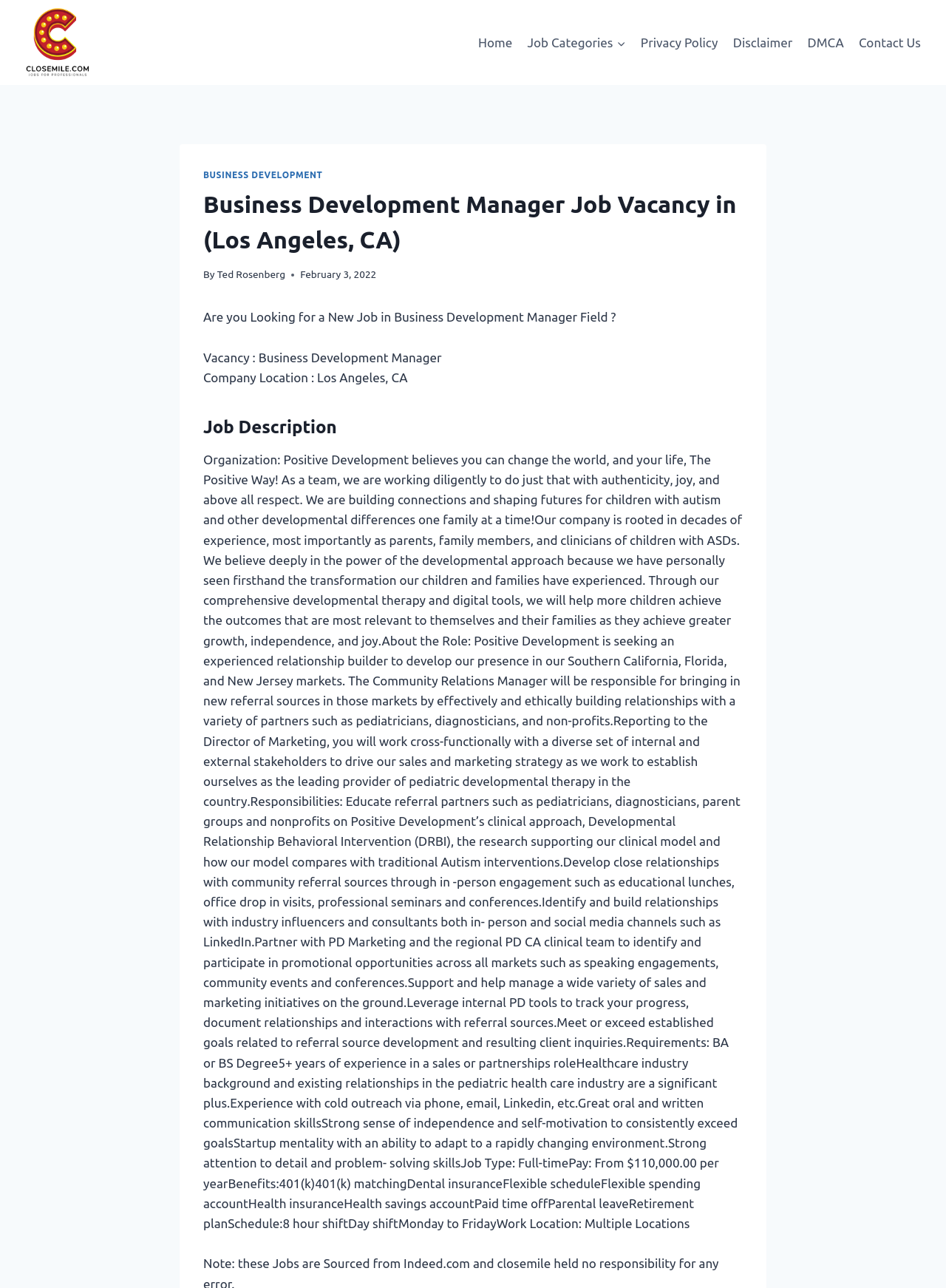Identify the bounding box coordinates of the clickable region to carry out the given instruction: "Read the 'Job Description'".

[0.215, 0.321, 0.785, 0.342]